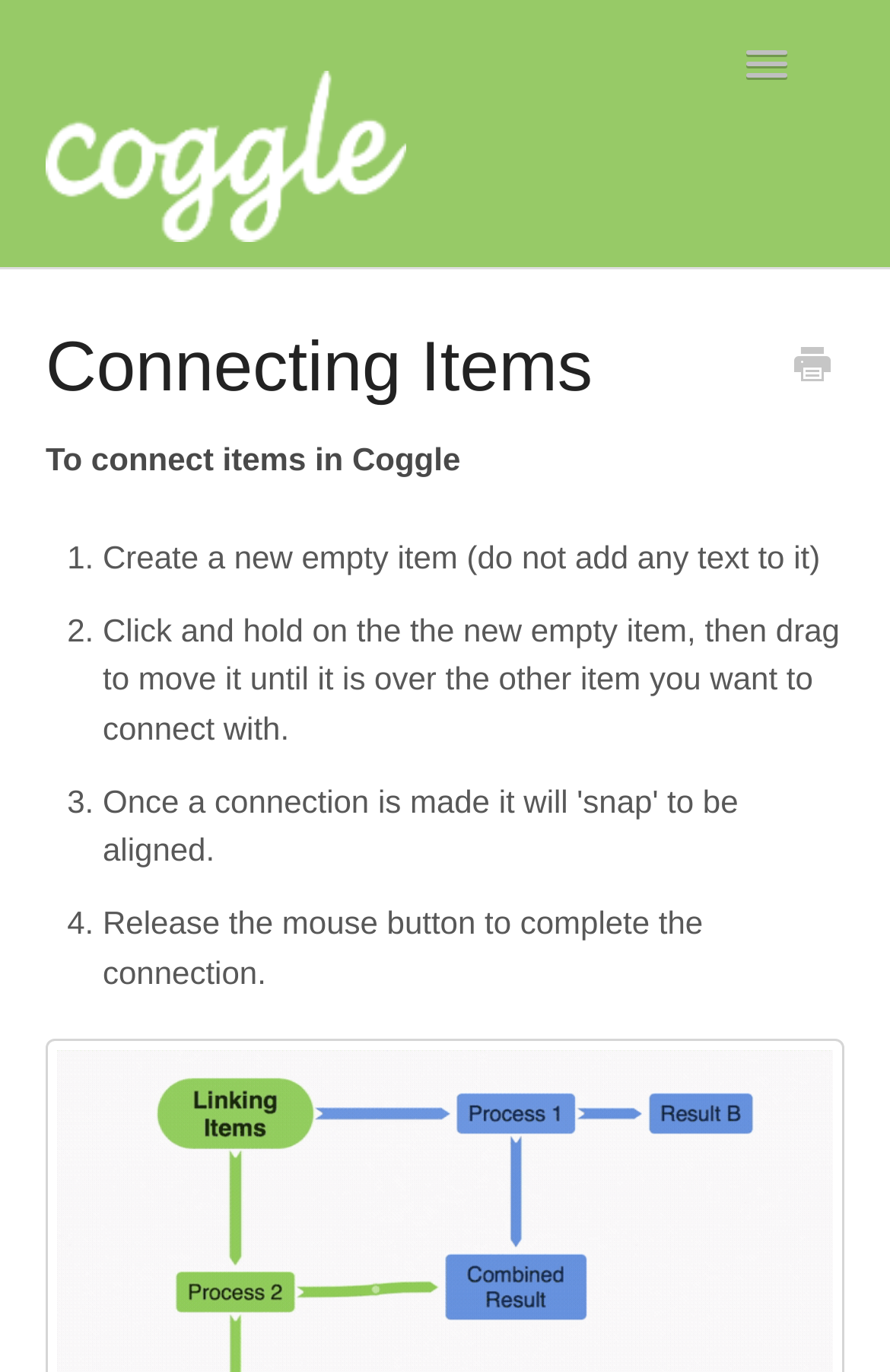Find the bounding box coordinates for the UI element whose description is: "Toggle Navigation". The coordinates should be four float numbers between 0 and 1, in the format [left, top, right, bottom].

[0.813, 0.023, 0.91, 0.07]